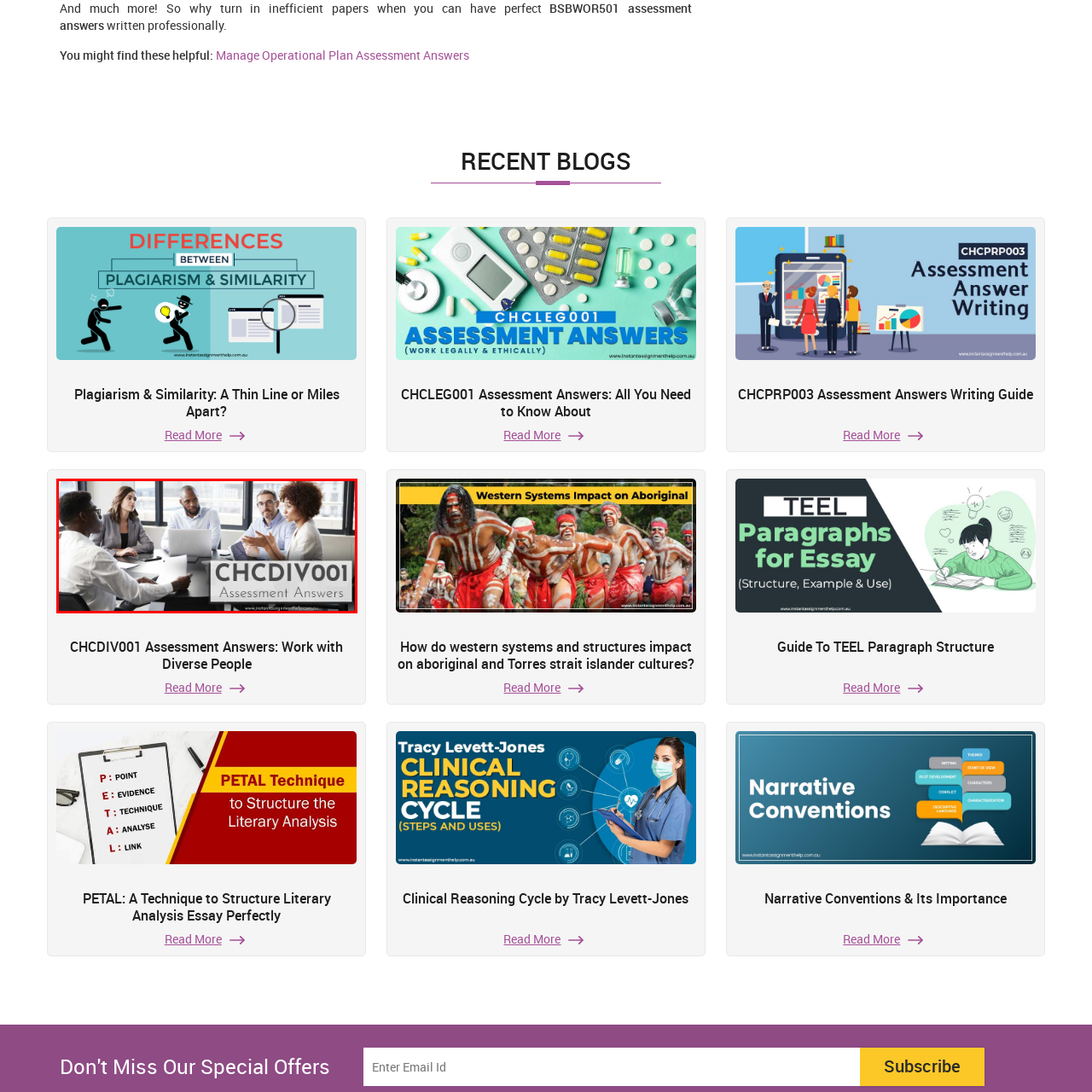Concentrate on the image highlighted by the red boundary and deliver a detailed answer to the following question, using the information from the image:
What is the context of the discussion?

I read the prominent caption in the bottom right corner of the image, which indicates that the discussion is centered around assessment solutions related to the CHCDIV001 module, focusing on diverse and inclusive practices in a professional setting.